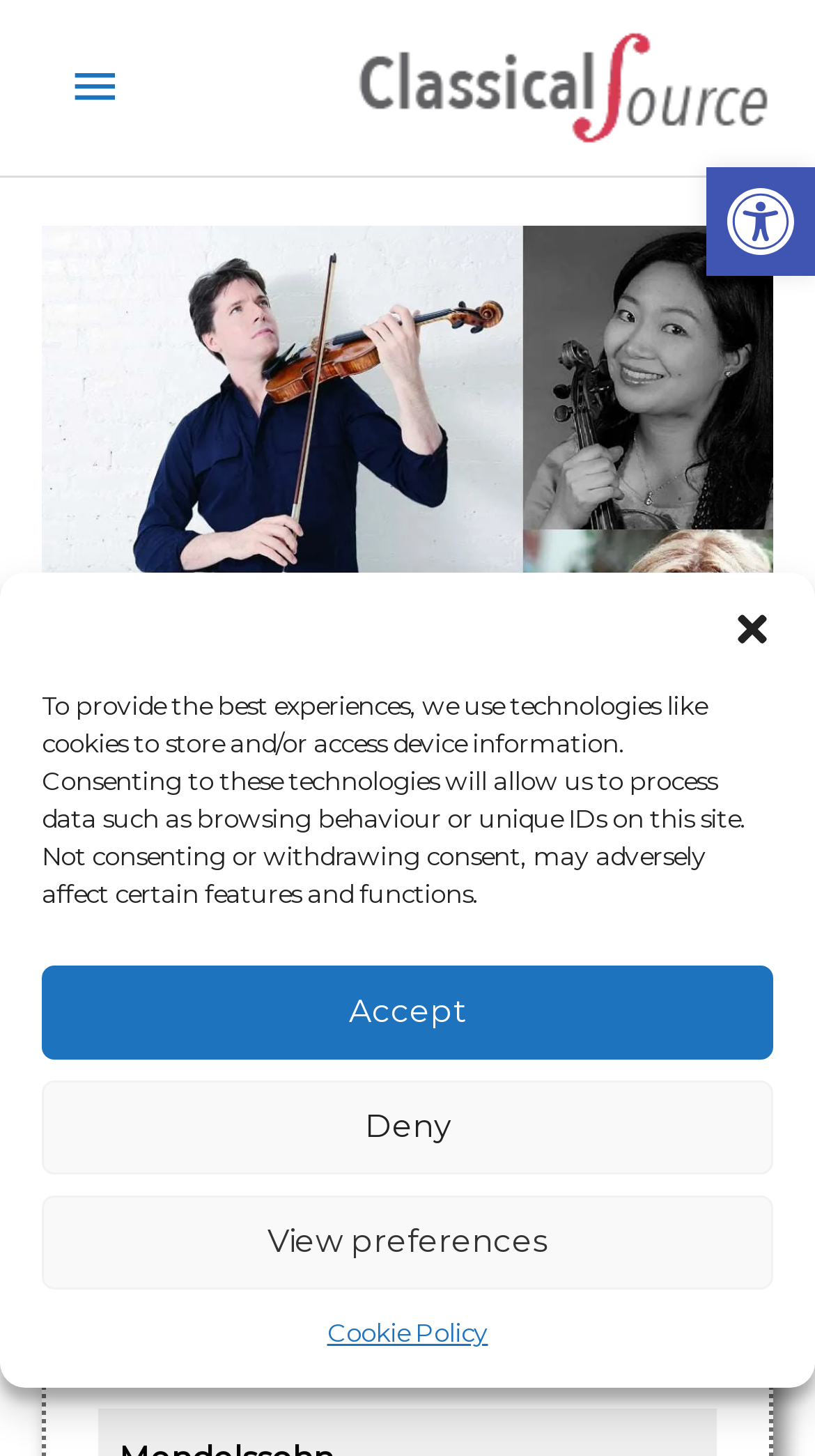What is the name of the event?
Please provide a comprehensive answer based on the information in the image.

I found the answer by looking at the header section of the webpage, where it says 'Mendelssohn at Wigmore Hall, with Joshua Bell, Arisa Fujita, Amihai Grosz, Rachel Roberts, Steven Isserlis & Dénes Várjon'.